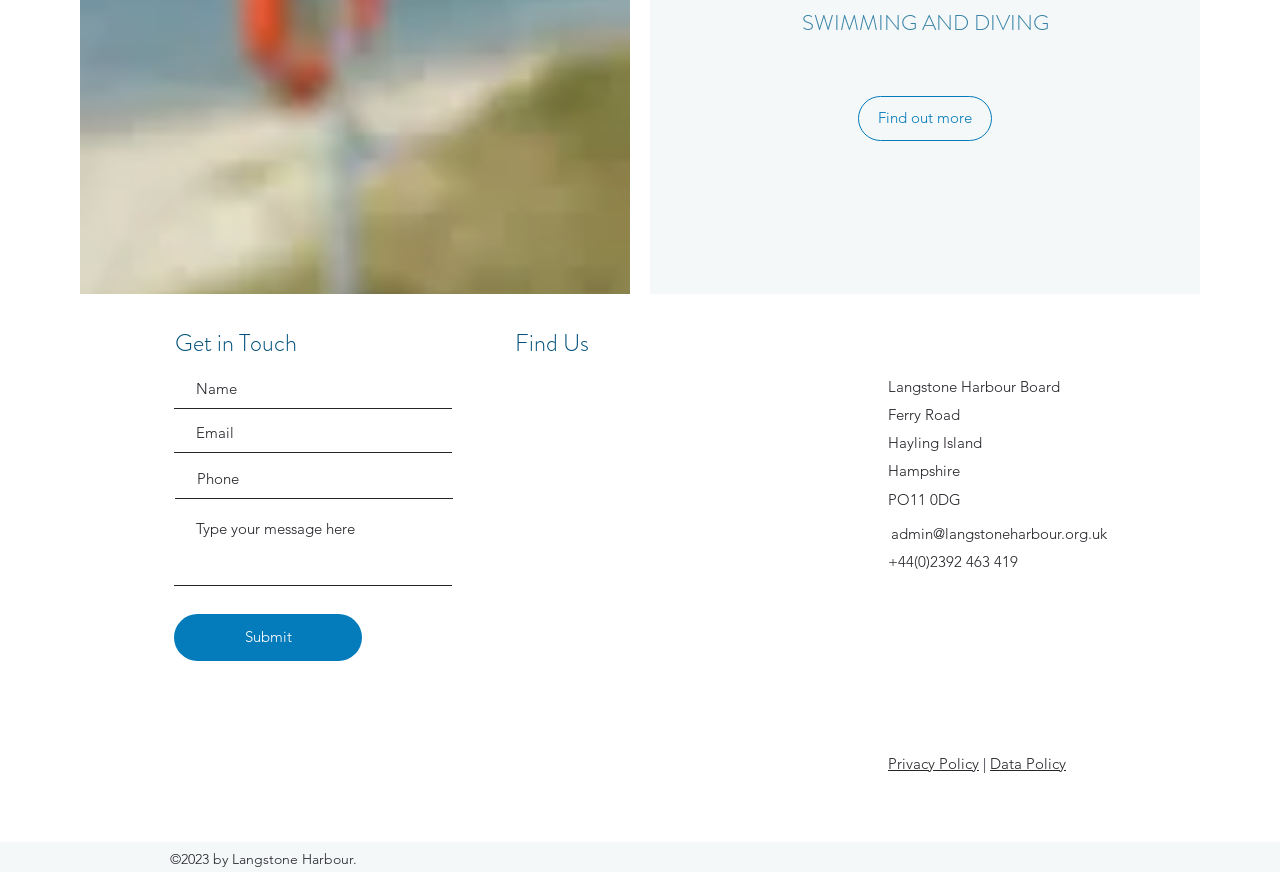What is the purpose of the 'Find out more' button?
Examine the image and give a concise answer in one word or a short phrase.

To find out more about swimming and diving